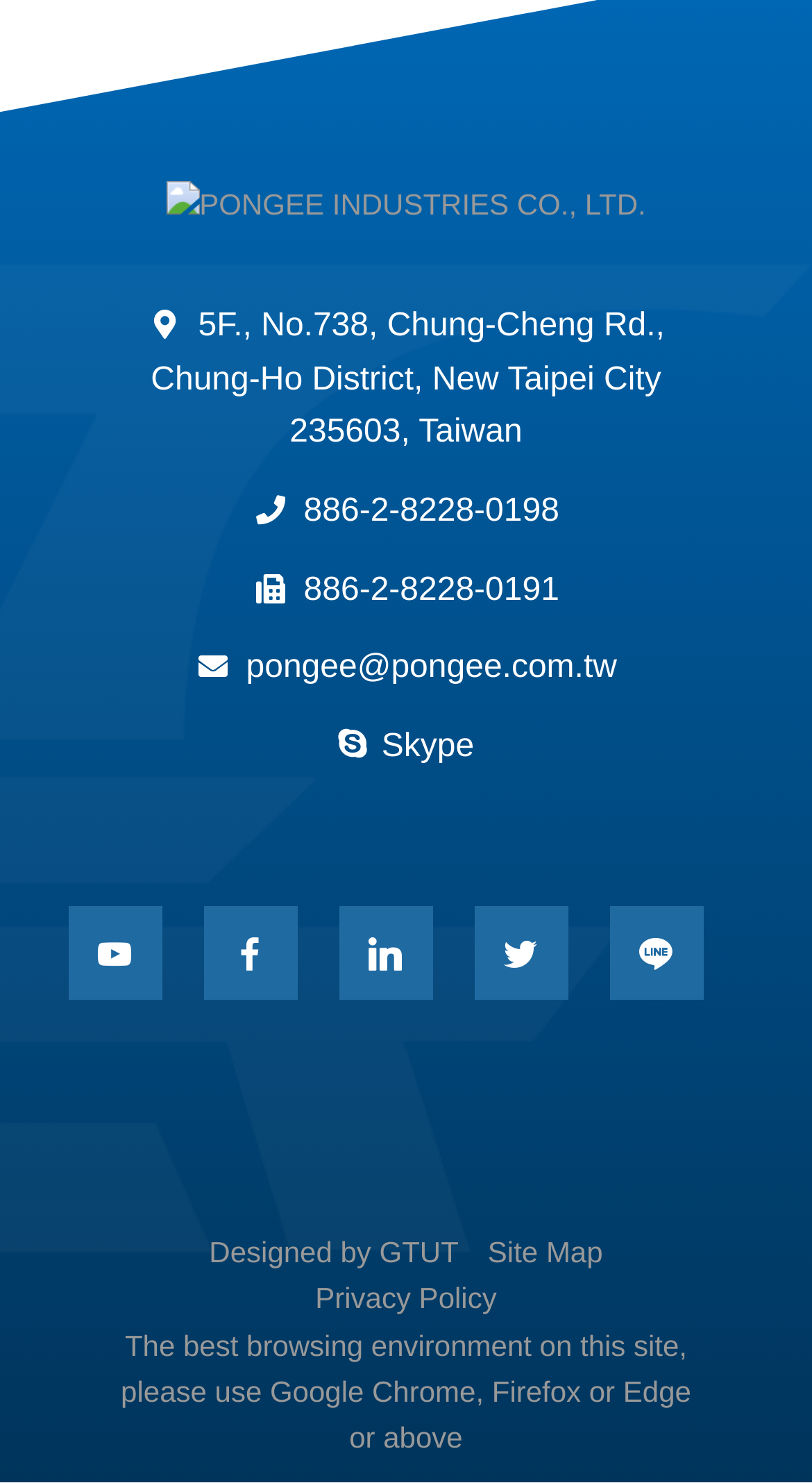Find the bounding box coordinates of the element's region that should be clicked in order to follow the given instruction: "Call 886-2-8228-0198". The coordinates should consist of four float numbers between 0 and 1, i.e., [left, top, right, bottom].

[0.374, 0.333, 0.689, 0.357]